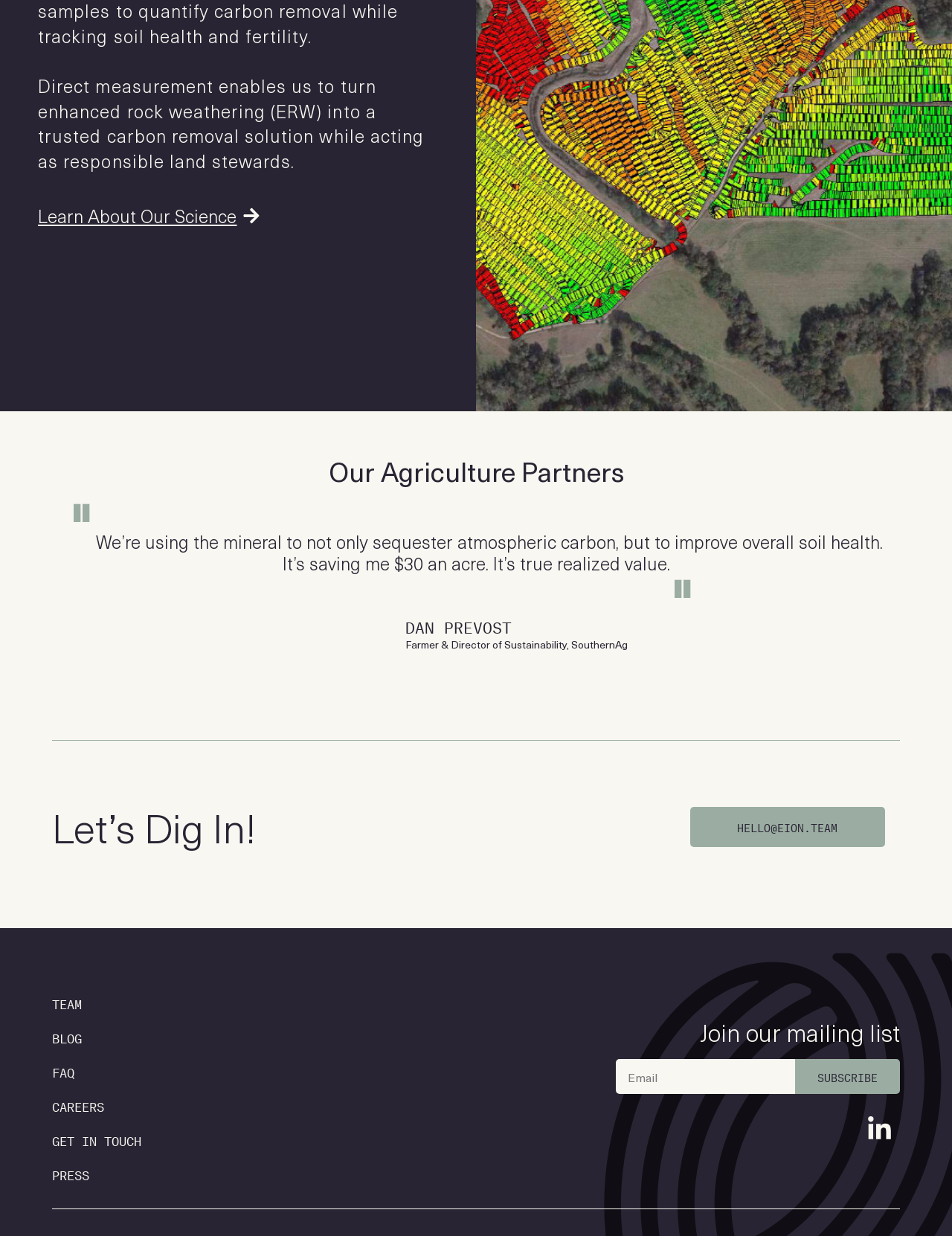Find the bounding box of the element with the following description: "Get in touch". The coordinates must be four float numbers between 0 and 1, formatted as [left, top, right, bottom].

[0.039, 0.908, 0.164, 0.936]